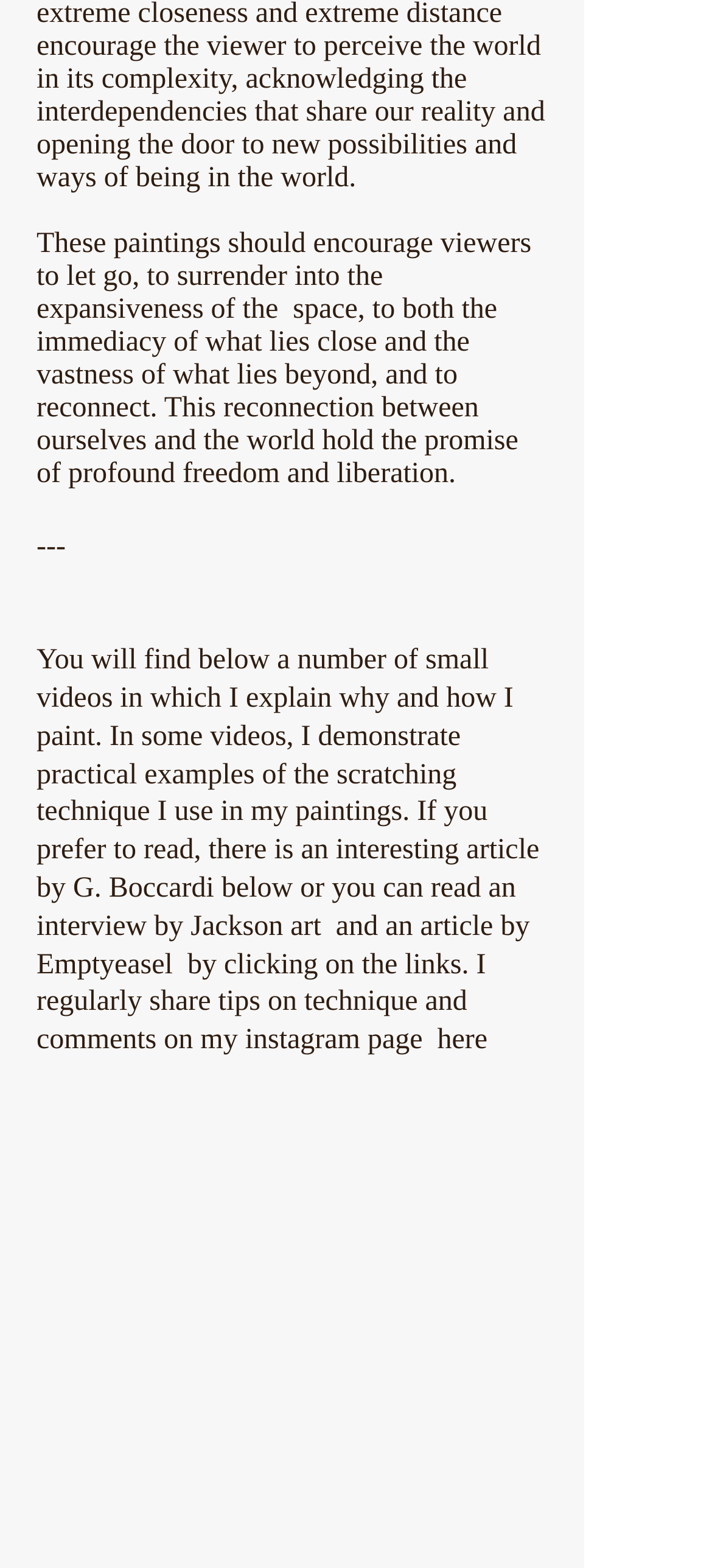Where can readers find tips on technique?
Using the image as a reference, answer the question with a short word or phrase.

instagram page